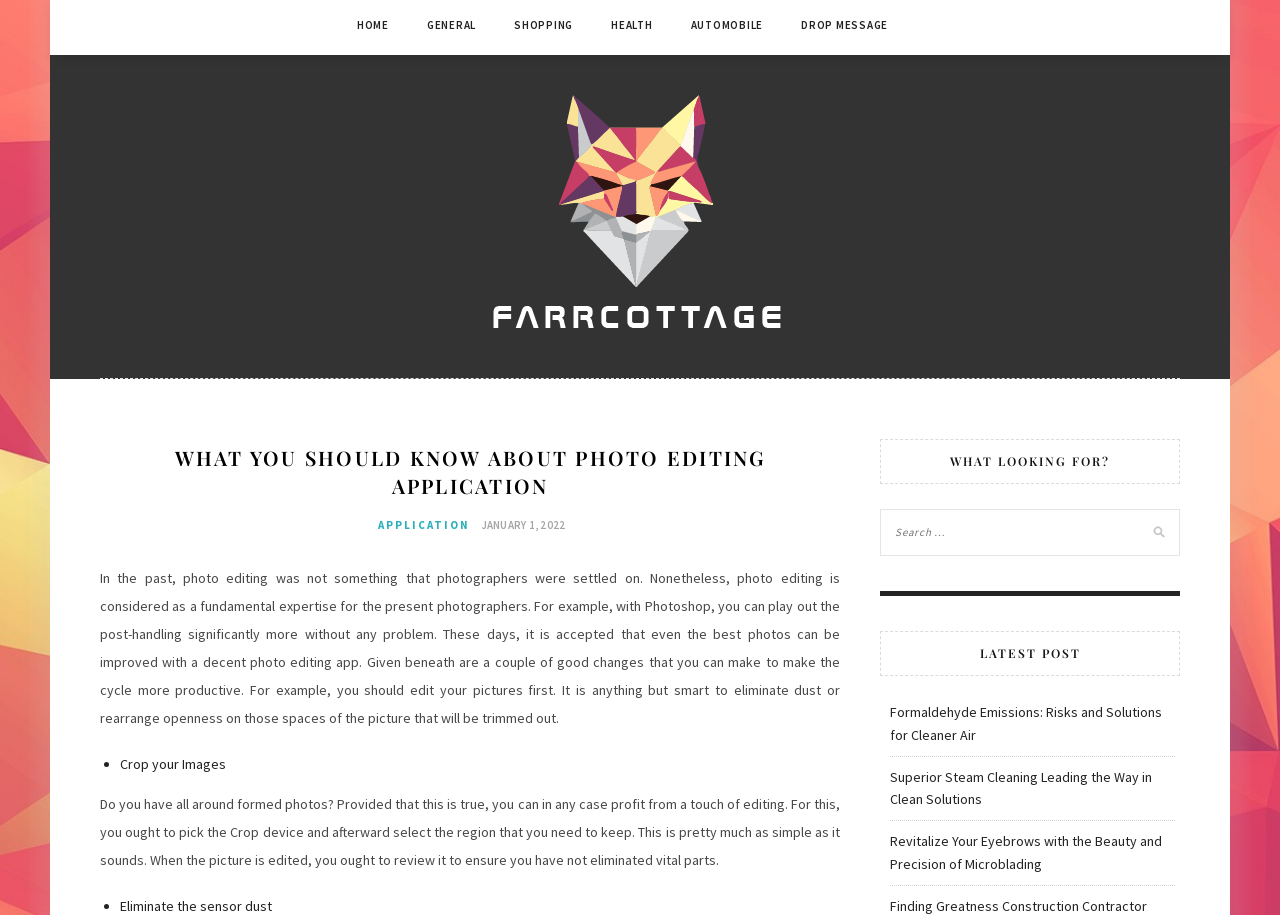Locate the bounding box coordinates of the clickable region necessary to complete the following instruction: "search for something". Provide the coordinates in the format of four float numbers between 0 and 1, i.e., [left, top, right, bottom].

[0.688, 0.557, 0.922, 0.607]